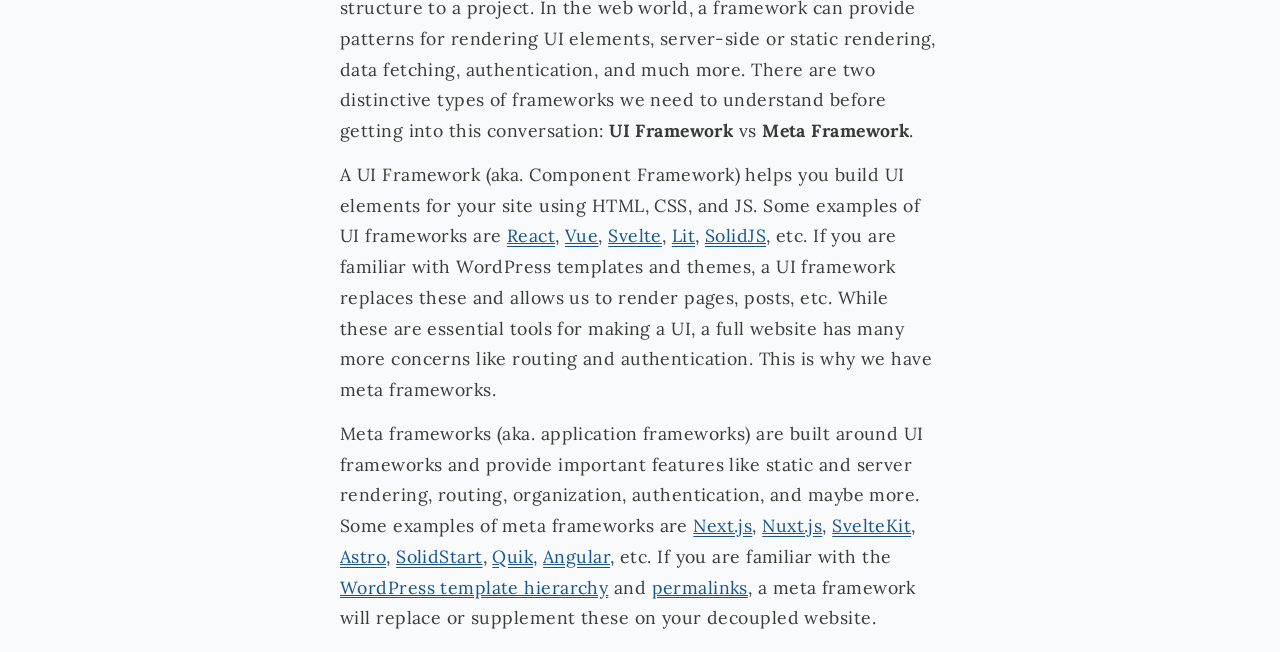What are some examples of UI frameworks?
Using the visual information, answer the question in a single word or phrase.

React, Vue, Svelte, etc.